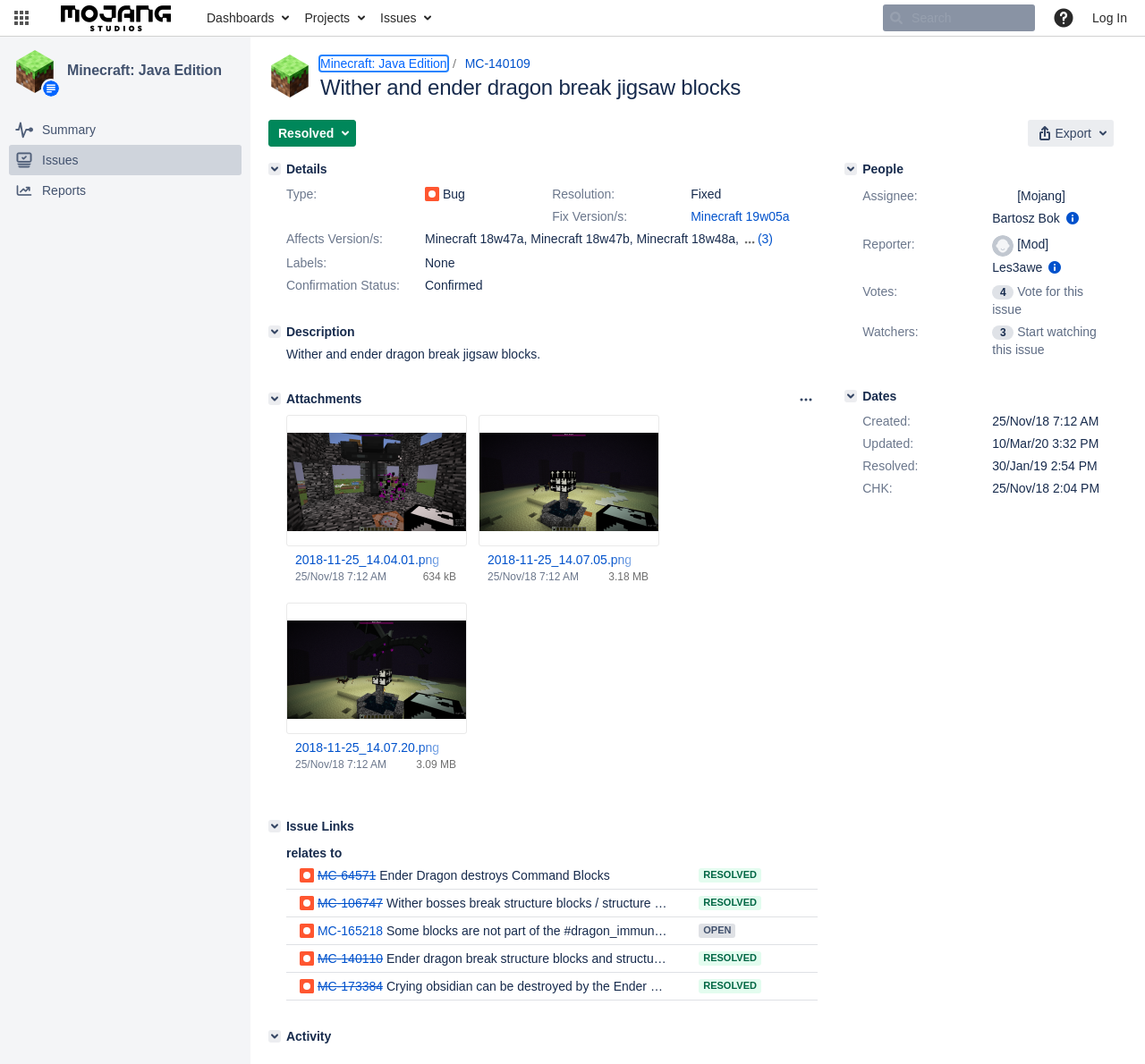Find the bounding box coordinates of the element to click in order to complete the given instruction: "View project summary."

[0.008, 0.108, 0.211, 0.136]